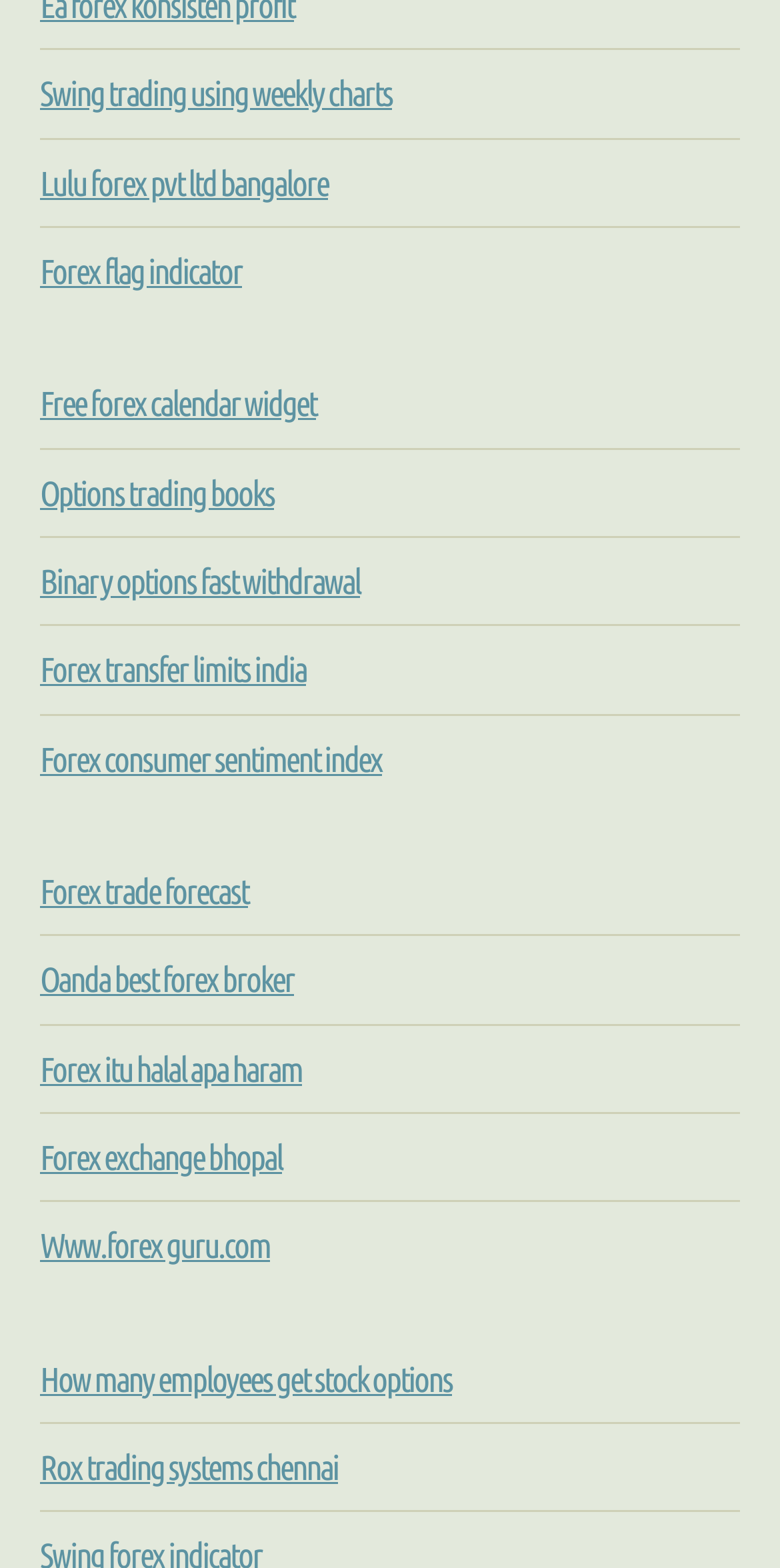Please locate the bounding box coordinates of the element that should be clicked to complete the given instruction: "Read options trading books".

[0.051, 0.302, 0.351, 0.326]